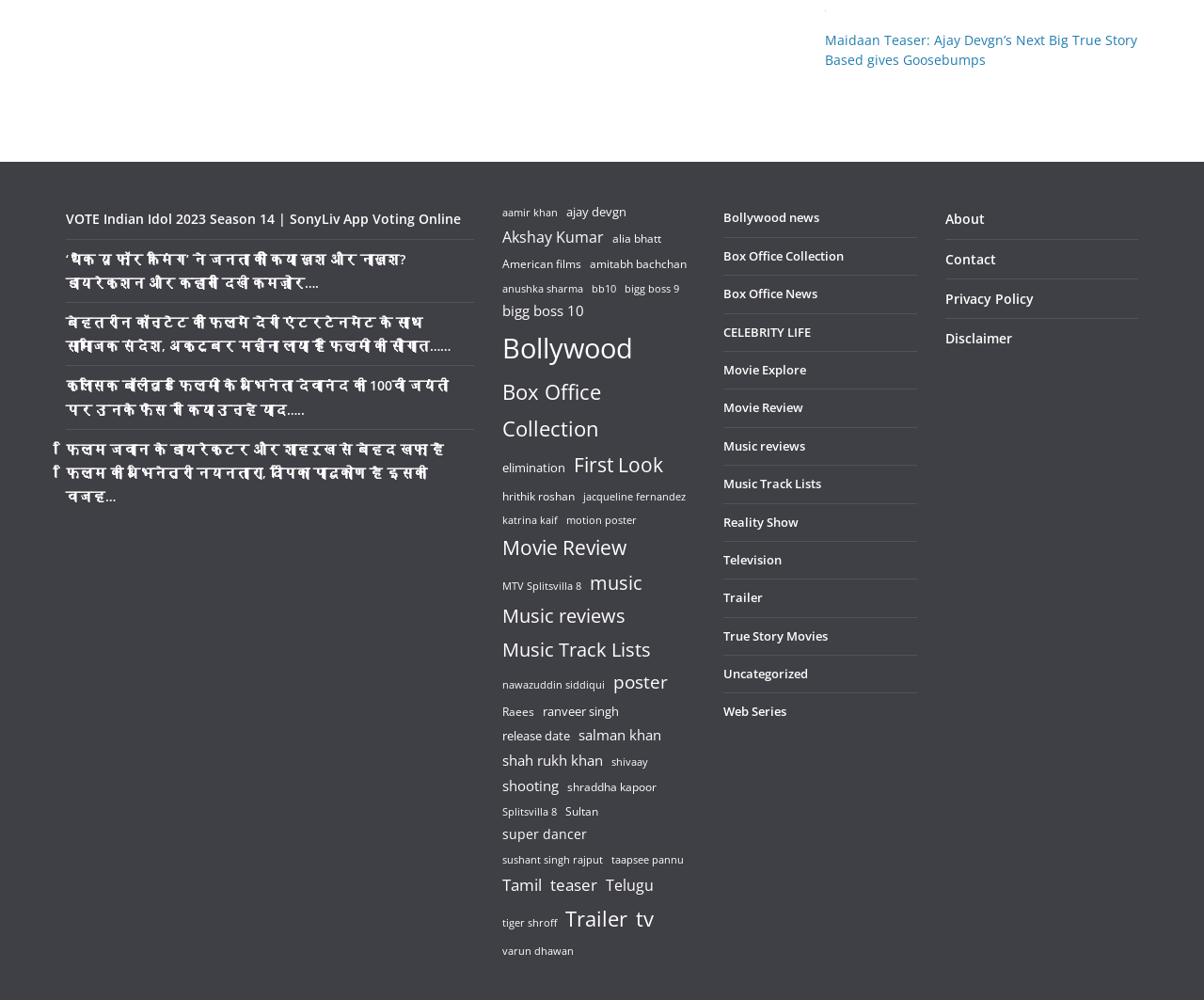Using the provided element description "Music Track Lists", determine the bounding box coordinates of the UI element.

[0.417, 0.633, 0.54, 0.666]